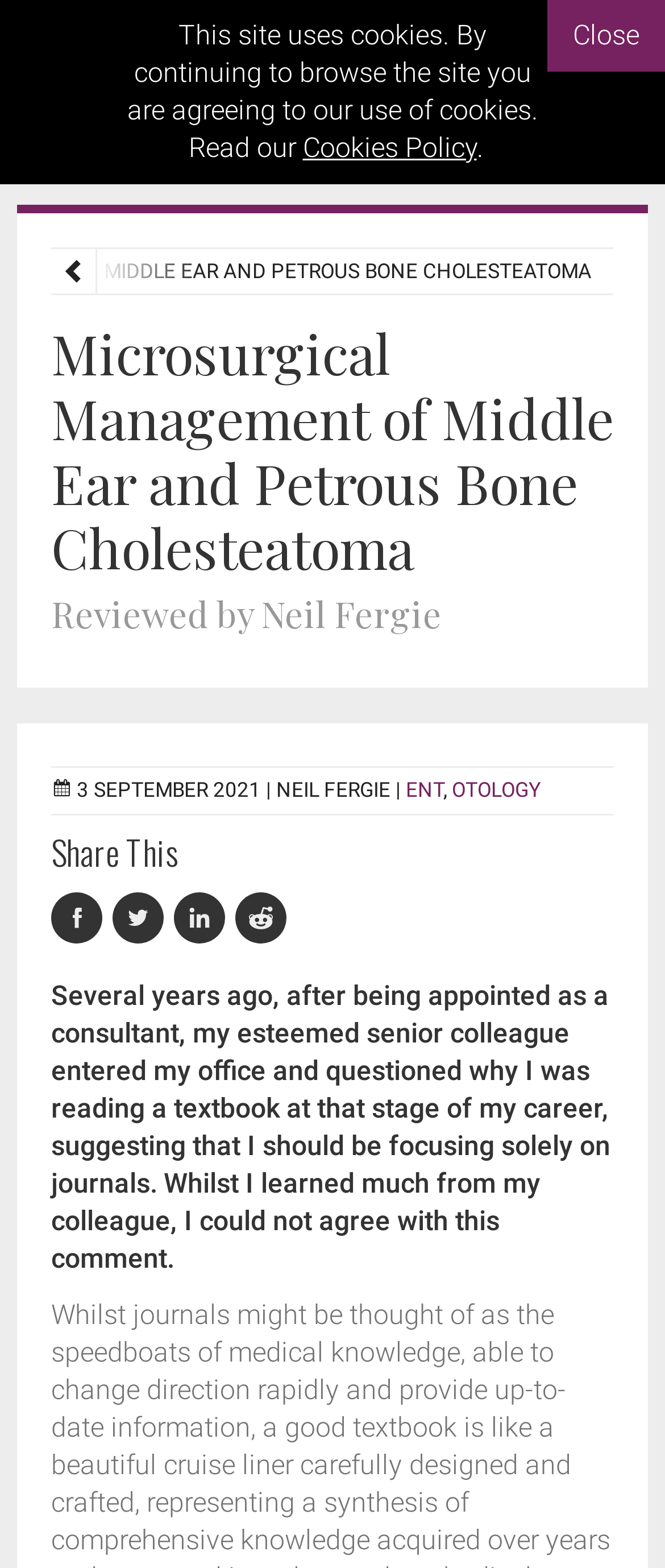Respond to the question with just a single word or phrase: 
What is the author's name?

Neil Fergie